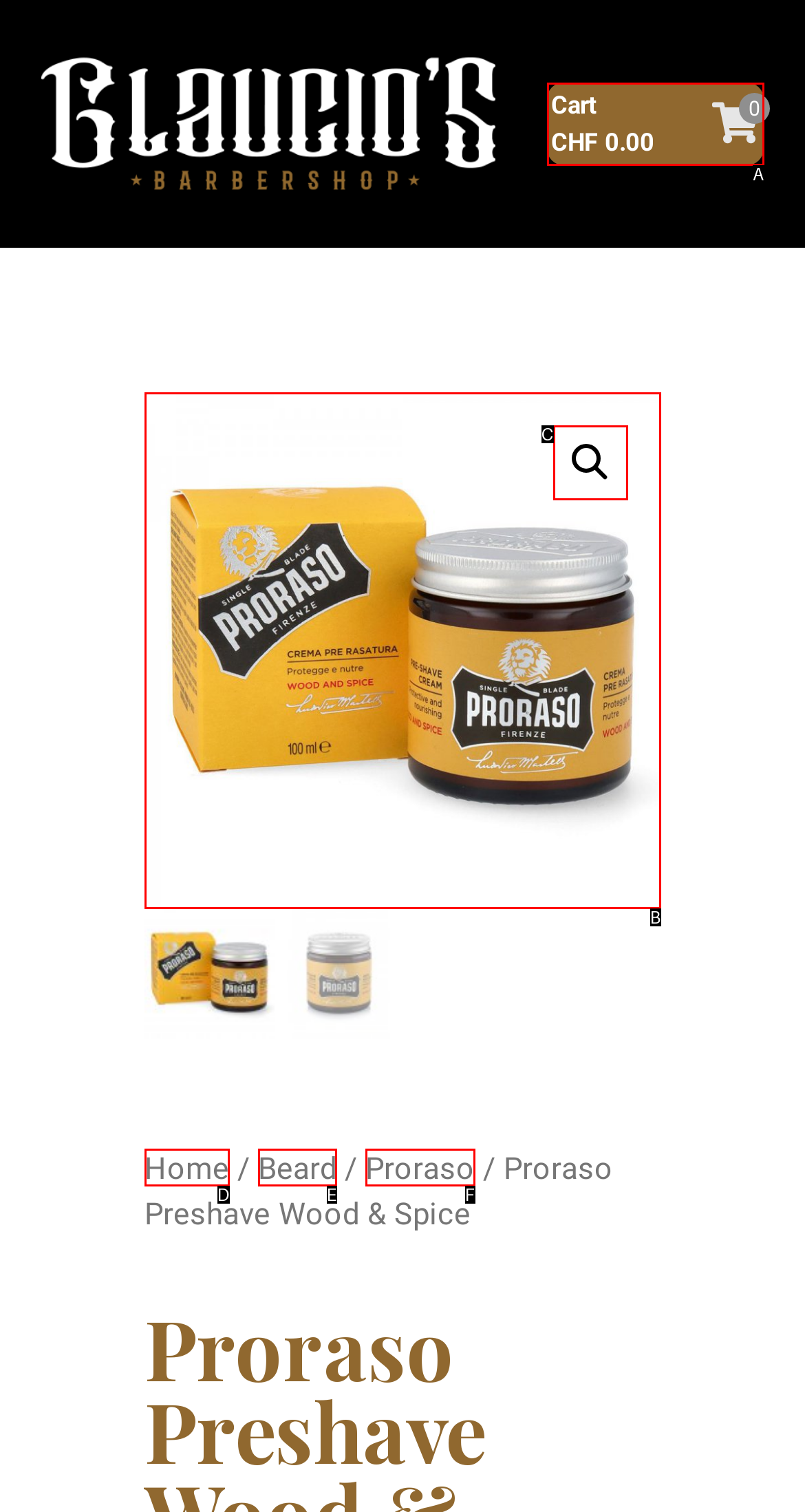Select the letter of the option that corresponds to: Cart CHF 0.00 0
Provide the letter from the given options.

A